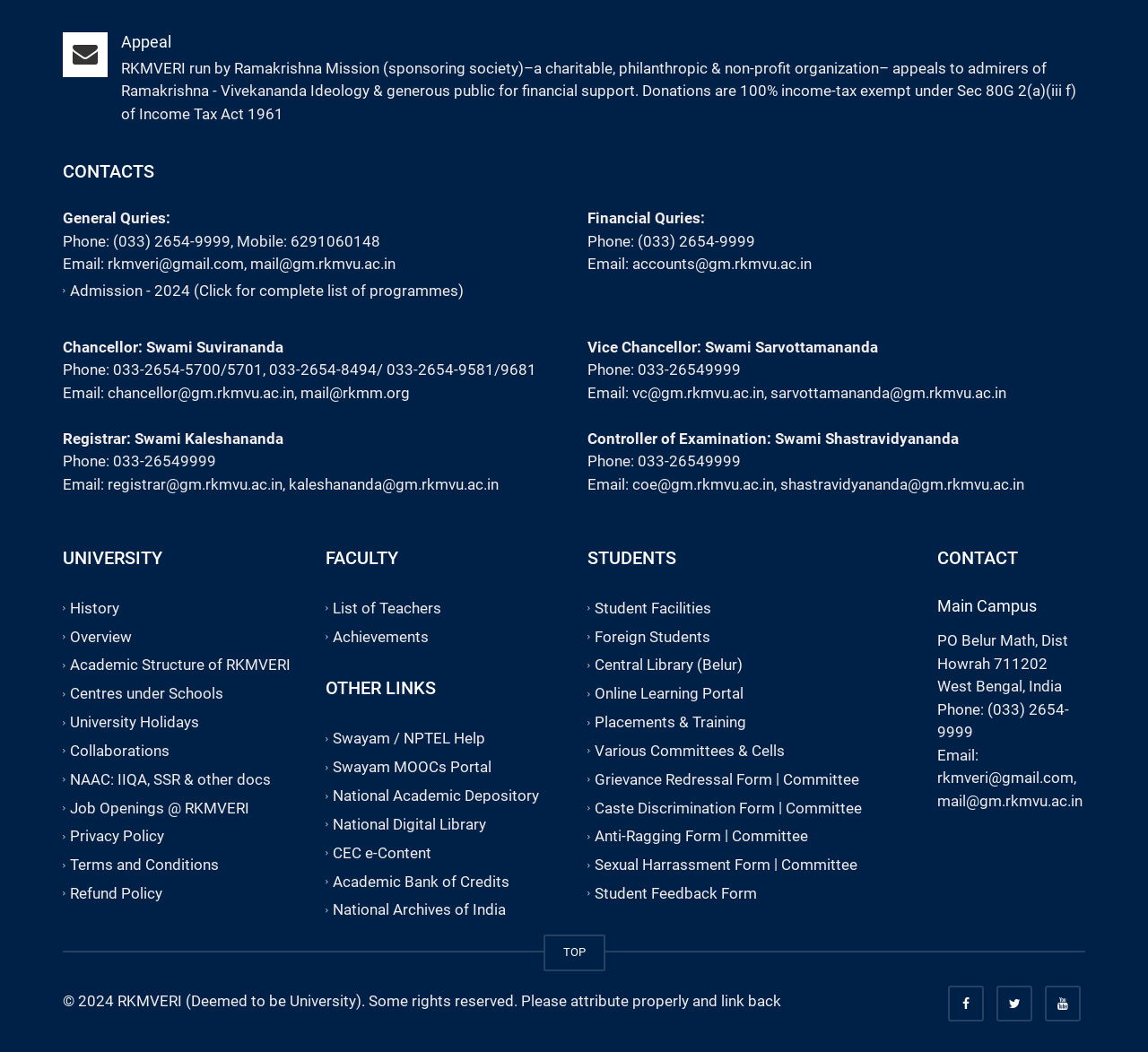Specify the bounding box coordinates of the region I need to click to perform the following instruction: "Get help with Swayam / NPTEL". The coordinates must be four float numbers in the range of 0 to 1, i.e., [left, top, right, bottom].

[0.289, 0.694, 0.422, 0.711]